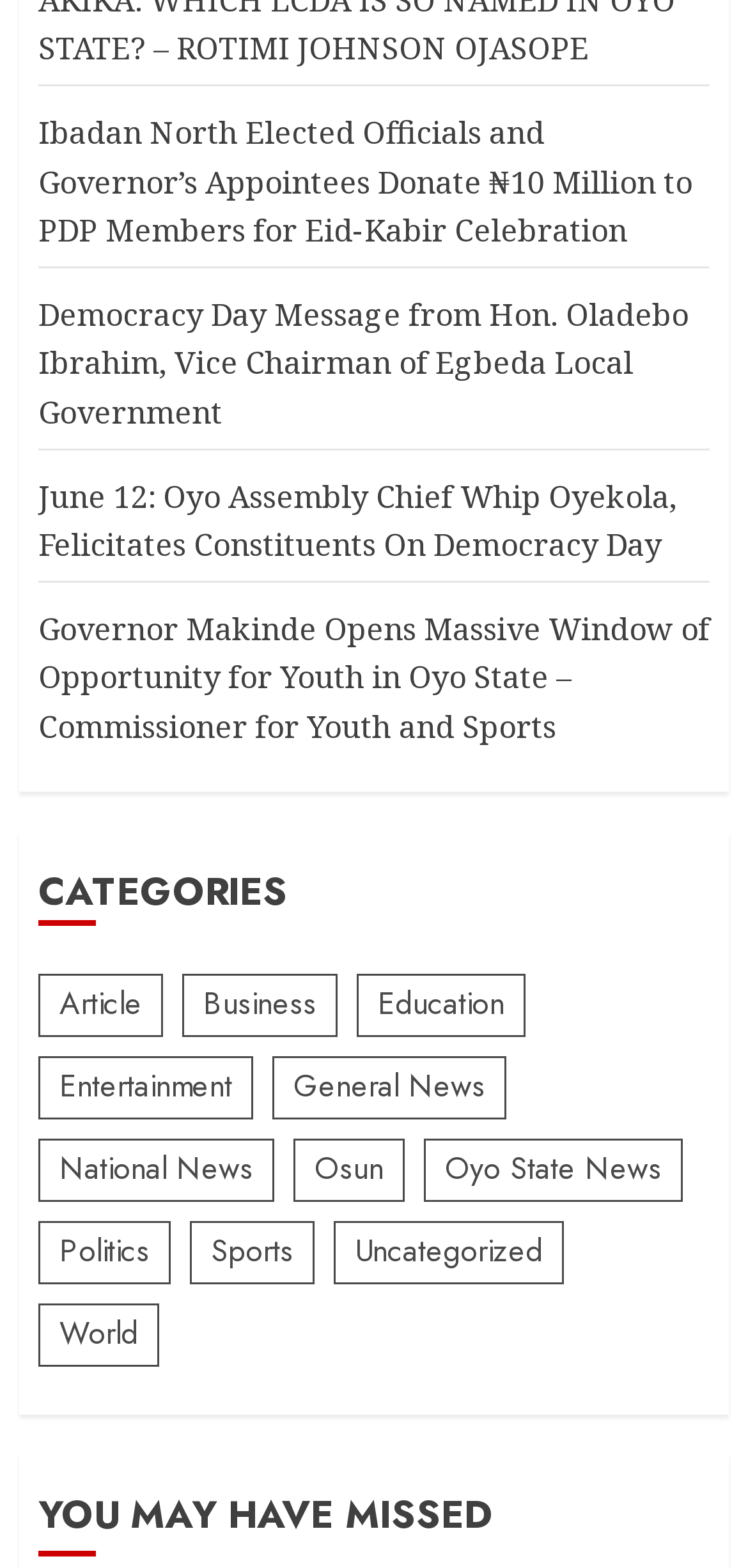Analyze the image and provide a detailed answer to the question: What is the title of the first news article?

The first news article is listed at the top of the webpage, and its title is Ibadan North Elected Officials and Governor’s Appointees Donate ₦10 Million to PDP Members for Eid-Kabir Celebration.